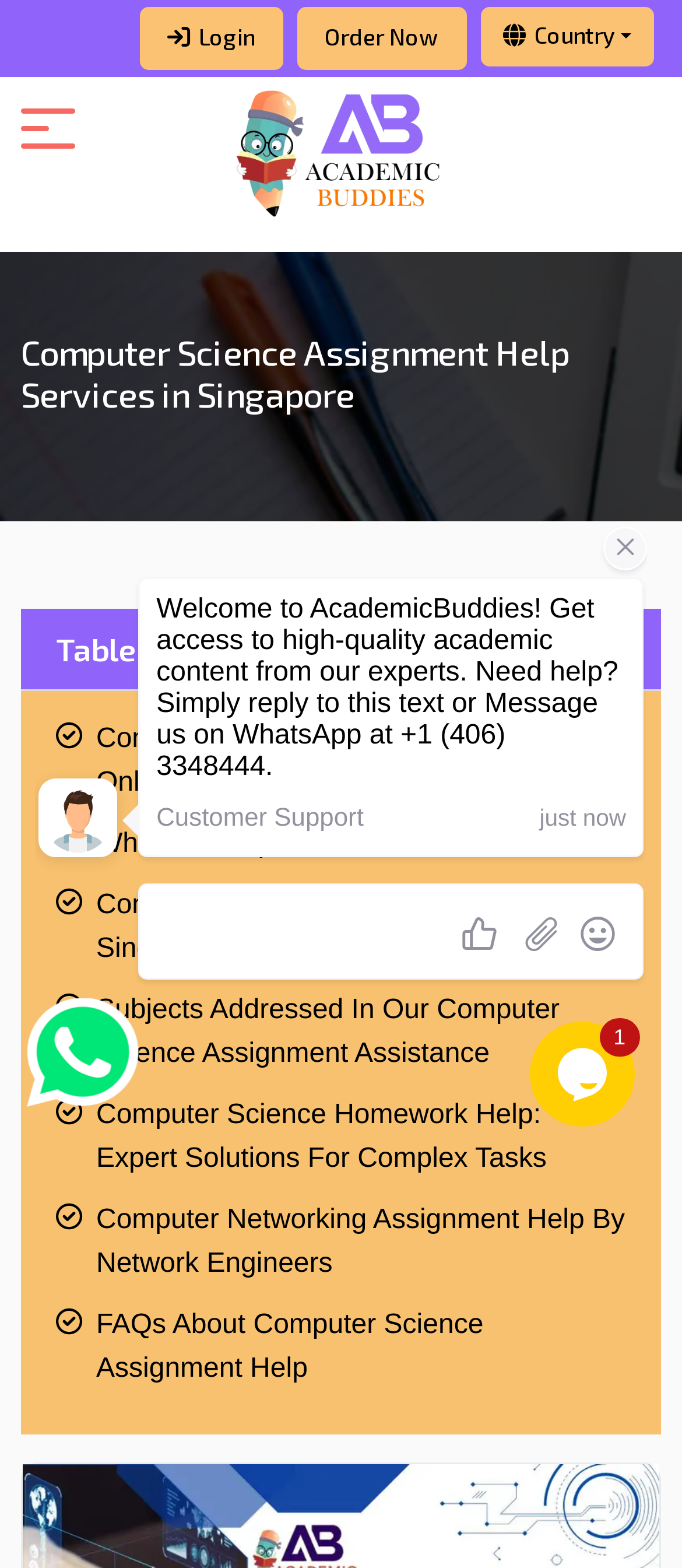Extract the main heading from the webpage content.

Computer Science Assignment Help Services in Singapore